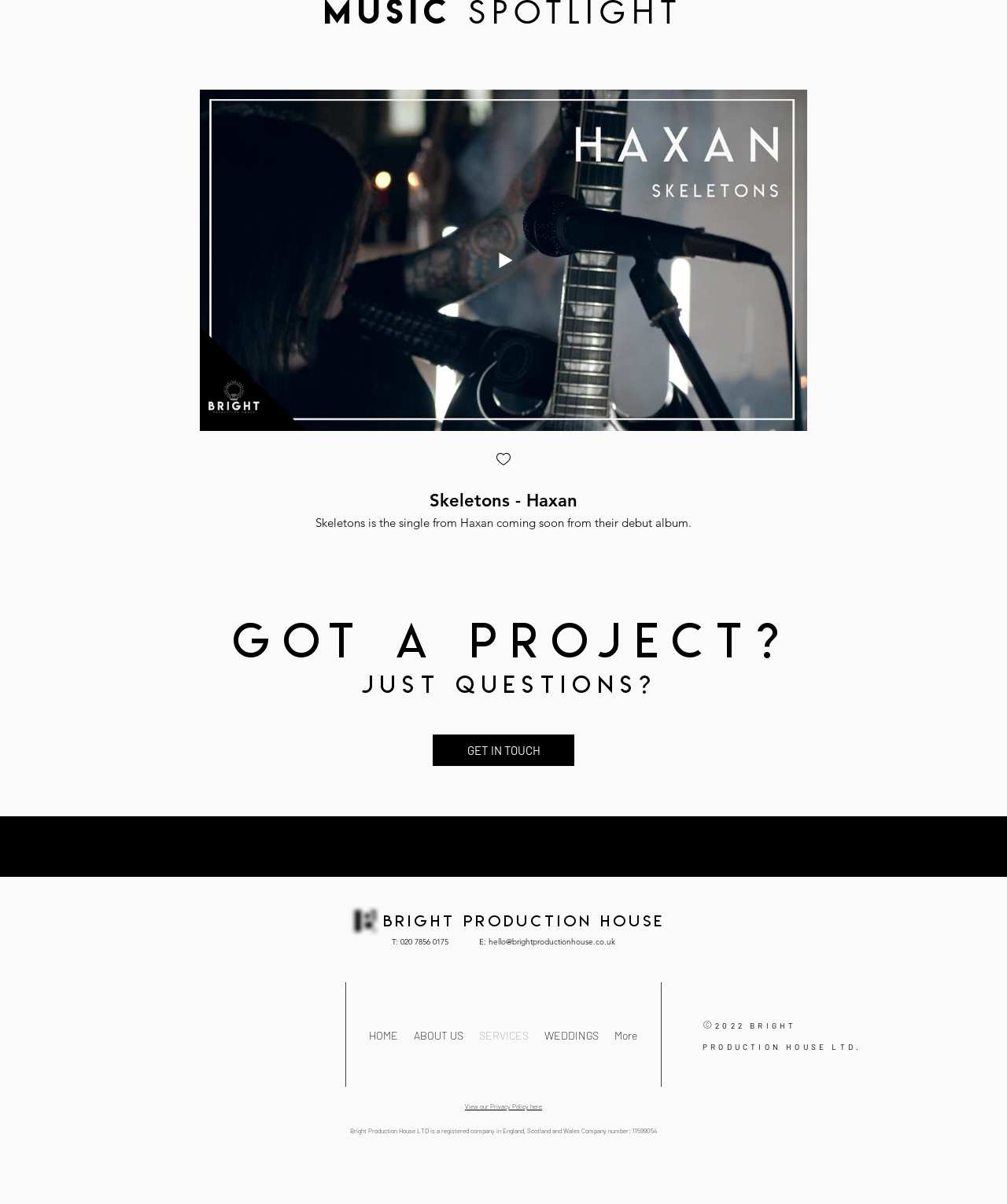How many social media links are there in the social bar?
Using the image, elaborate on the answer with as much detail as possible.

I found the answer by looking at the list element with the text 'Social Bar' which contains 5 link elements, each corresponding to a different social media platform.